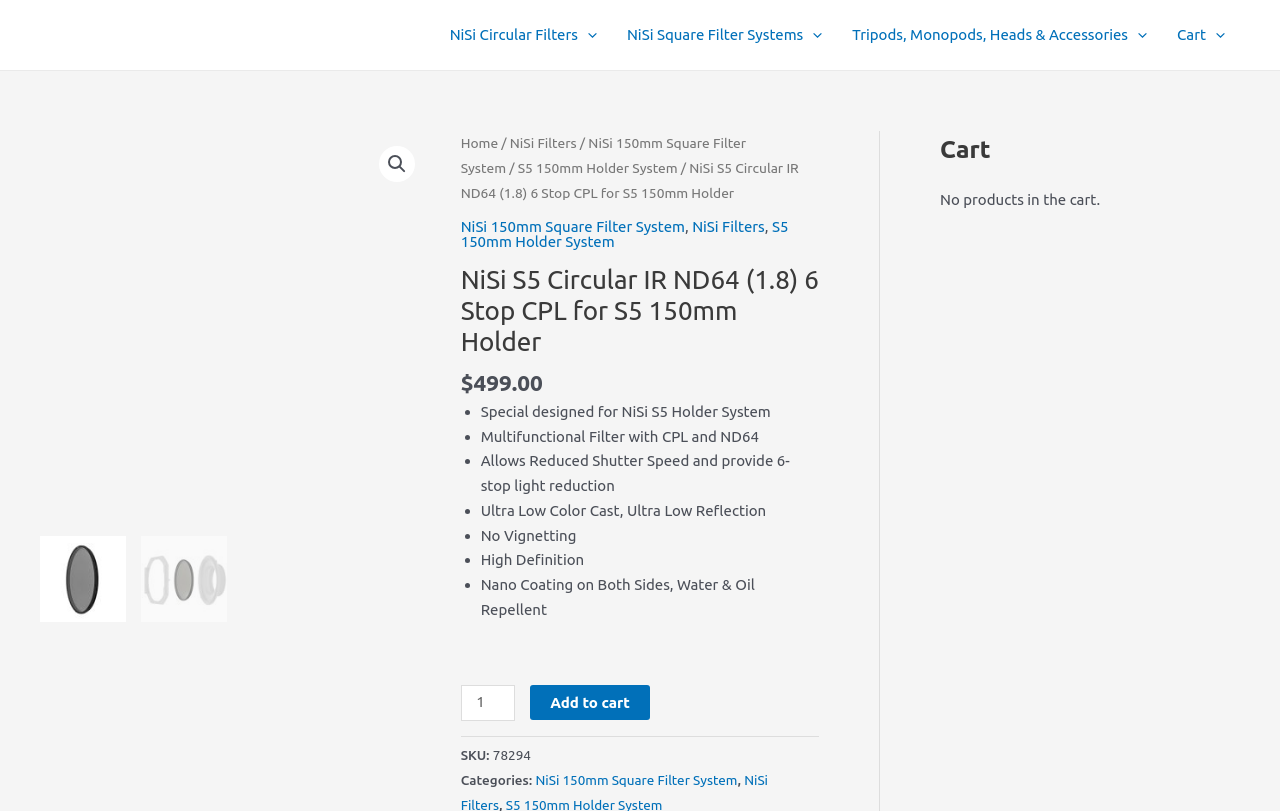Identify and provide the bounding box coordinates of the UI element described: "title="S5-circular-filter-IR-ND-64.jpg"". The coordinates should be formatted as [left, top, right, bottom], with each number being a float between 0 and 1.

[0.031, 0.162, 0.336, 0.642]